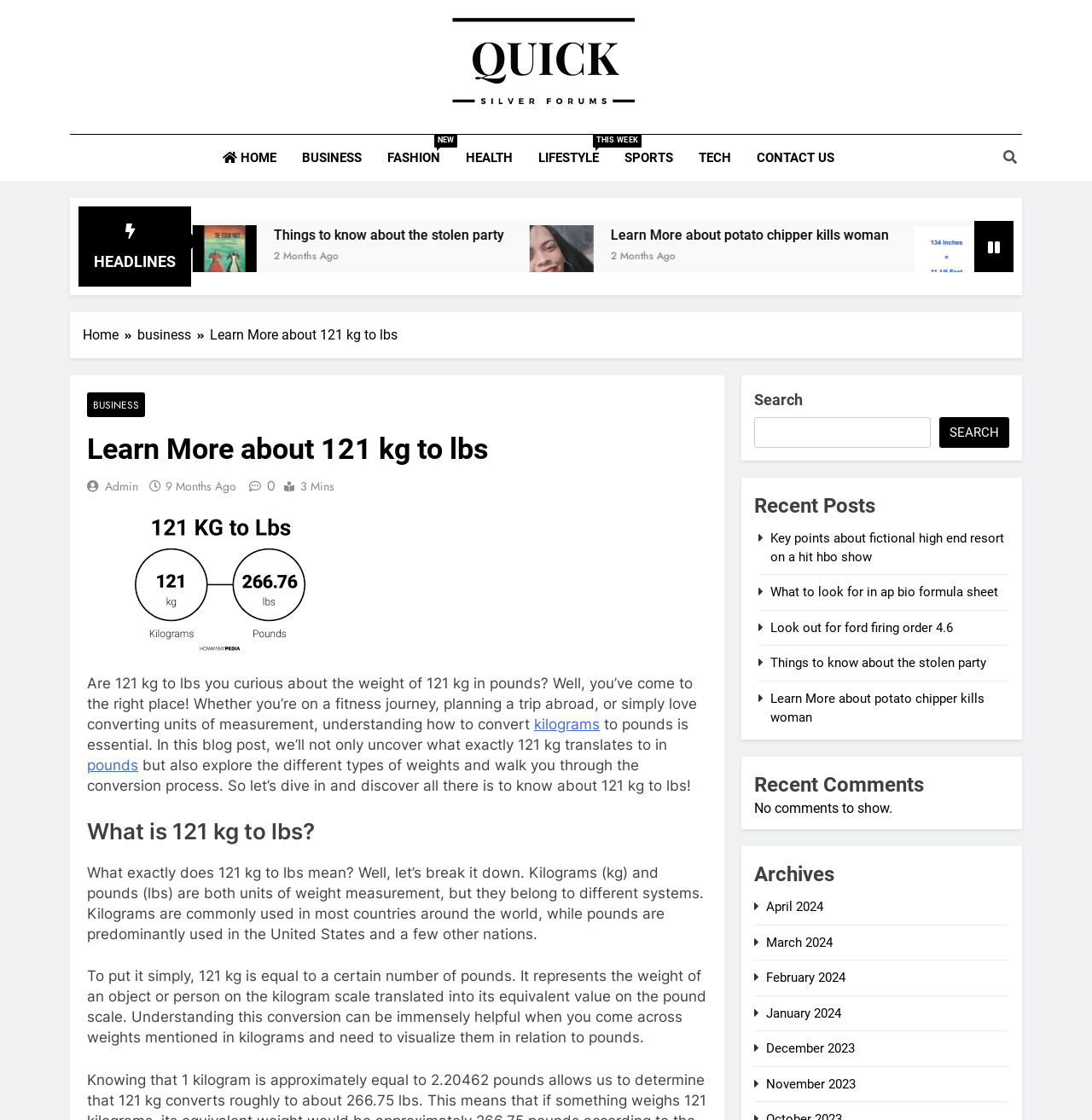What is the website's name?
Based on the image, provide your answer in one word or phrase.

Quick Silver Forums